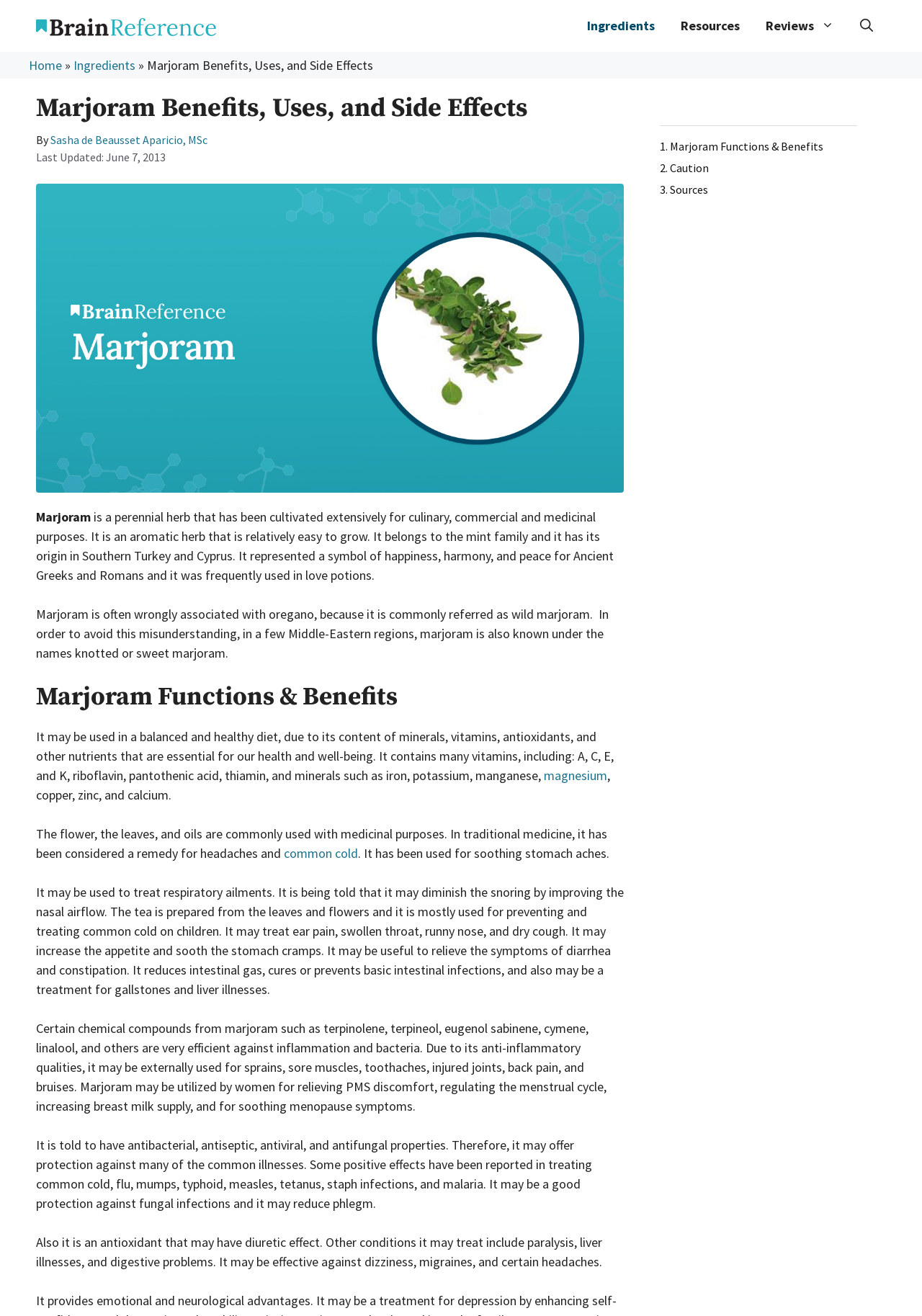Select the bounding box coordinates of the element I need to click to carry out the following instruction: "Visit the 'www.morphyrichards.co.uk' website".

None